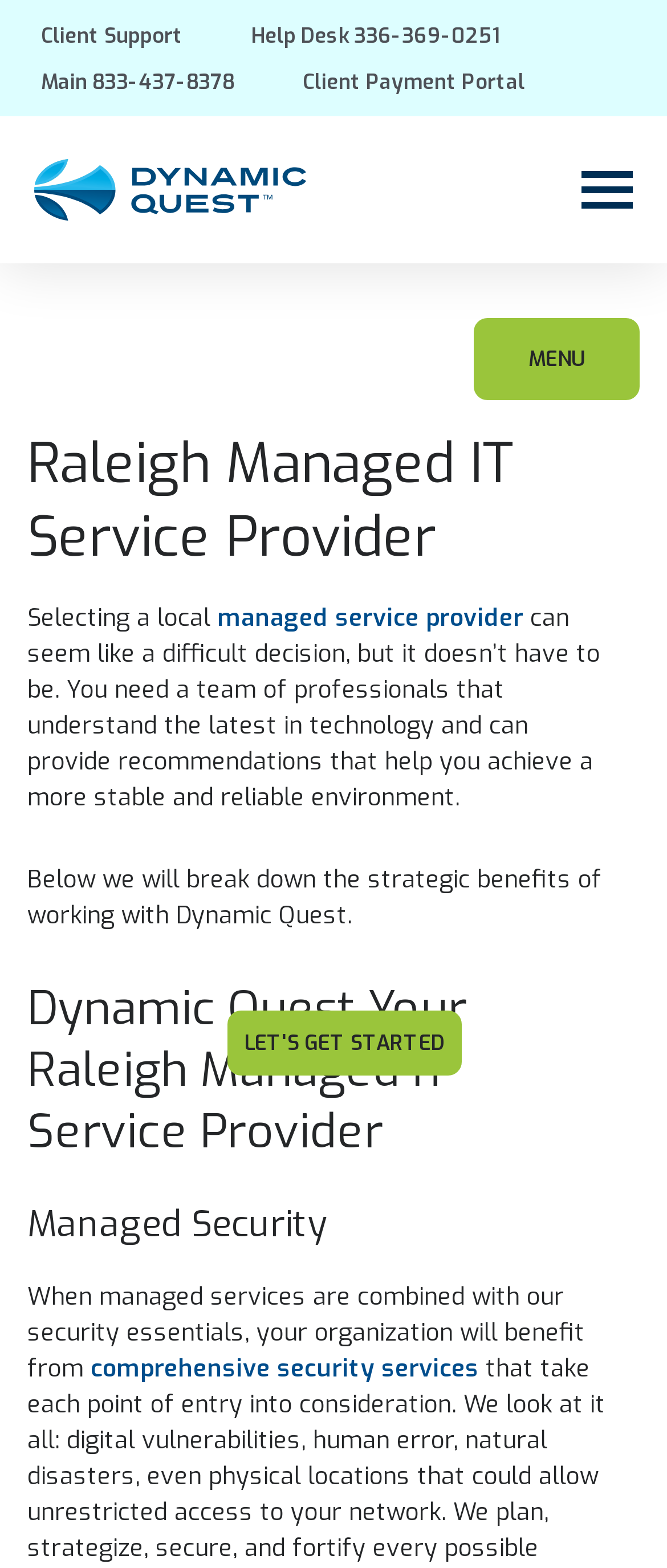Please provide the bounding box coordinate of the region that matches the element description: Contact Us. Coordinates should be in the format (top-left x, top-left y, bottom-right x, bottom-right y) and all values should be between 0 and 1.

[0.477, 0.186, 0.718, 0.228]